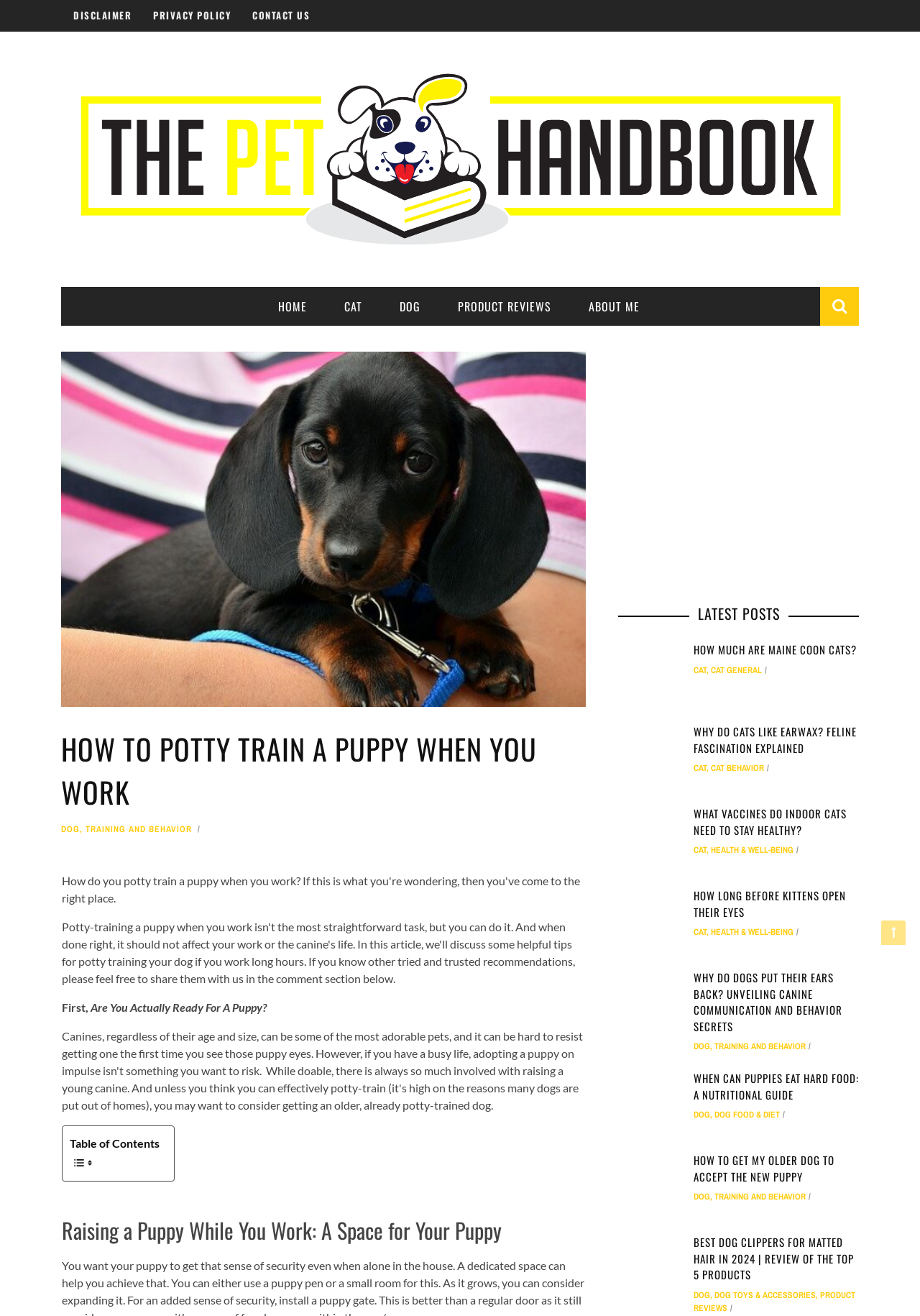Please determine the bounding box coordinates of the section I need to click to accomplish this instruction: "check the LATEST POSTS".

[0.749, 0.461, 0.857, 0.472]